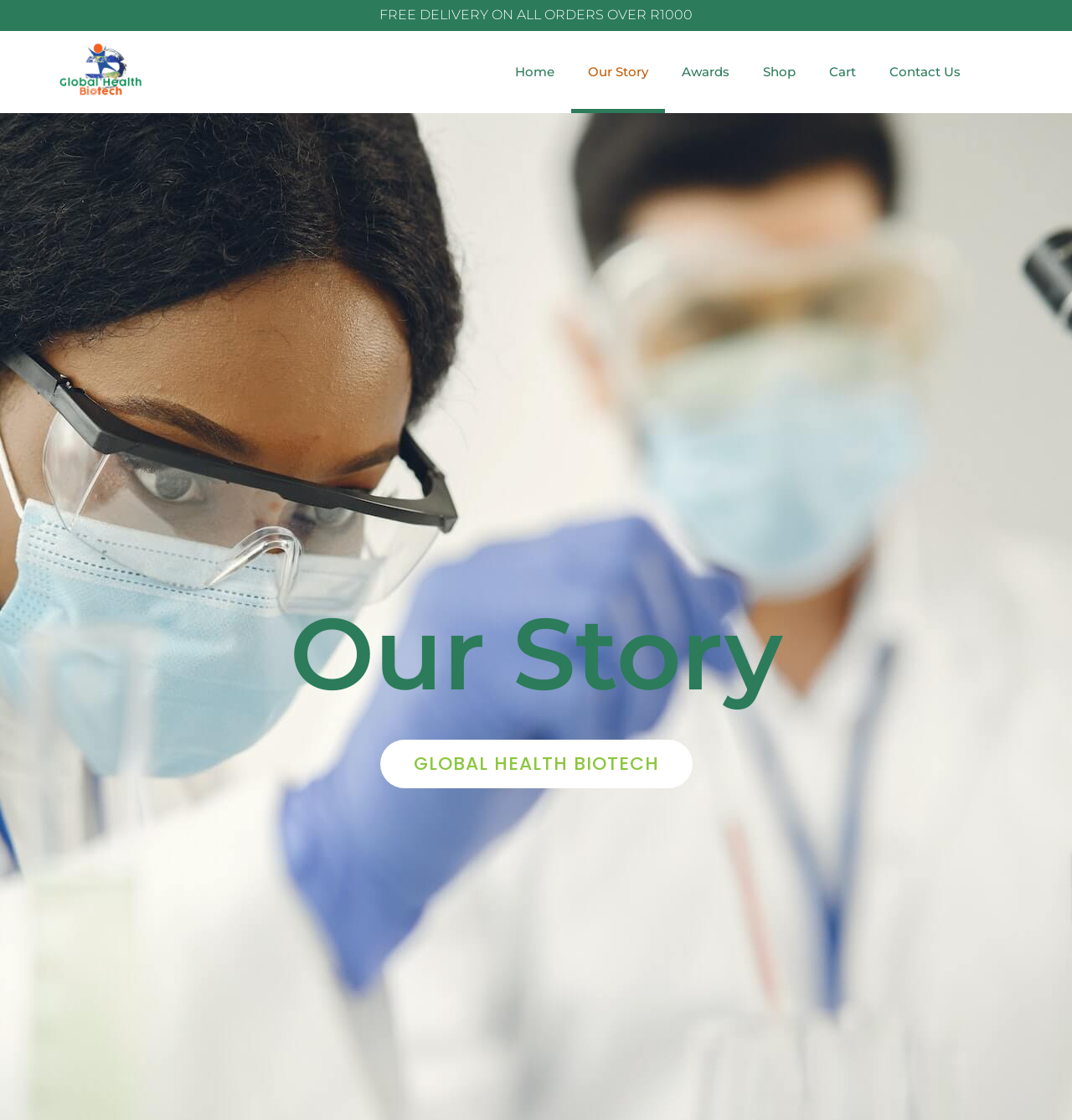Indicate the bounding box coordinates of the element that needs to be clicked to satisfy the following instruction: "Read about Our Story". The coordinates should be four float numbers between 0 and 1, i.e., [left, top, right, bottom].

[0.0, 0.53, 1.0, 0.638]